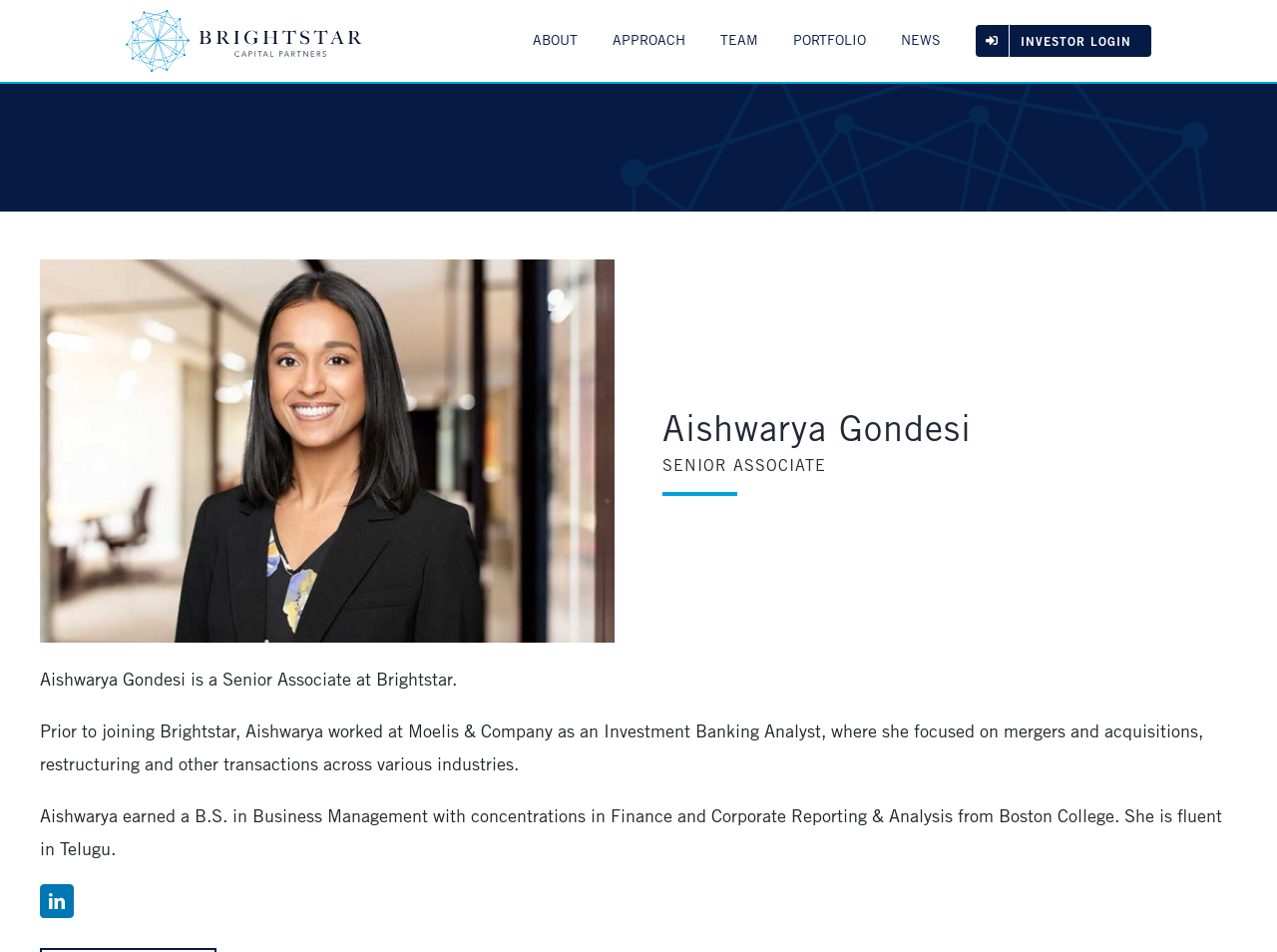What is the purpose of the link at the bottom of the page?
Refer to the image and offer an in-depth and detailed answer to the question.

I found the answer by looking at the link element at the bottom of the page, which has the text 'linkedin' and is likely a link to Aishwarya's LinkedIn profile.